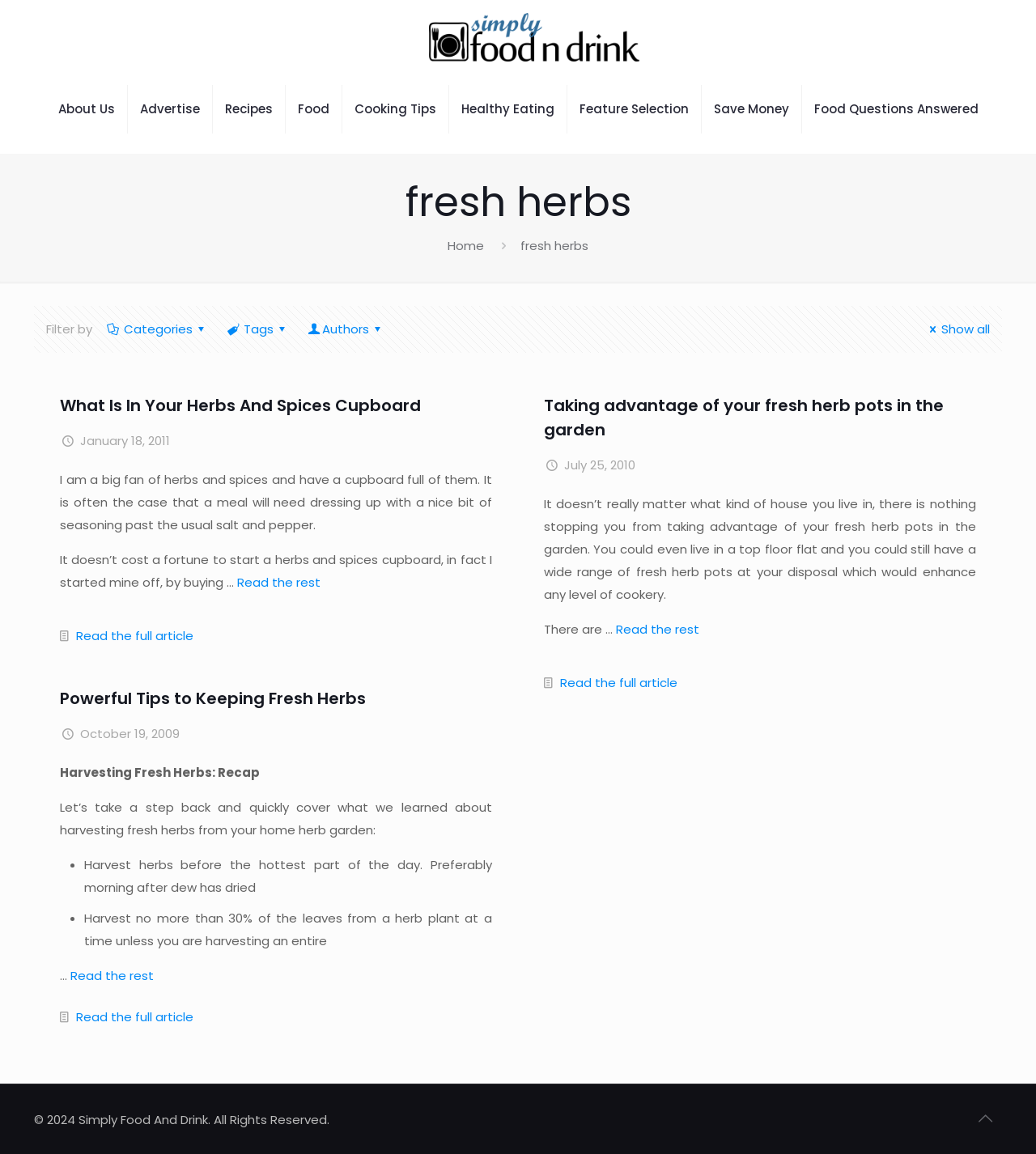Please find the bounding box for the UI component described as follows: "Food".

[0.275, 0.063, 0.33, 0.126]